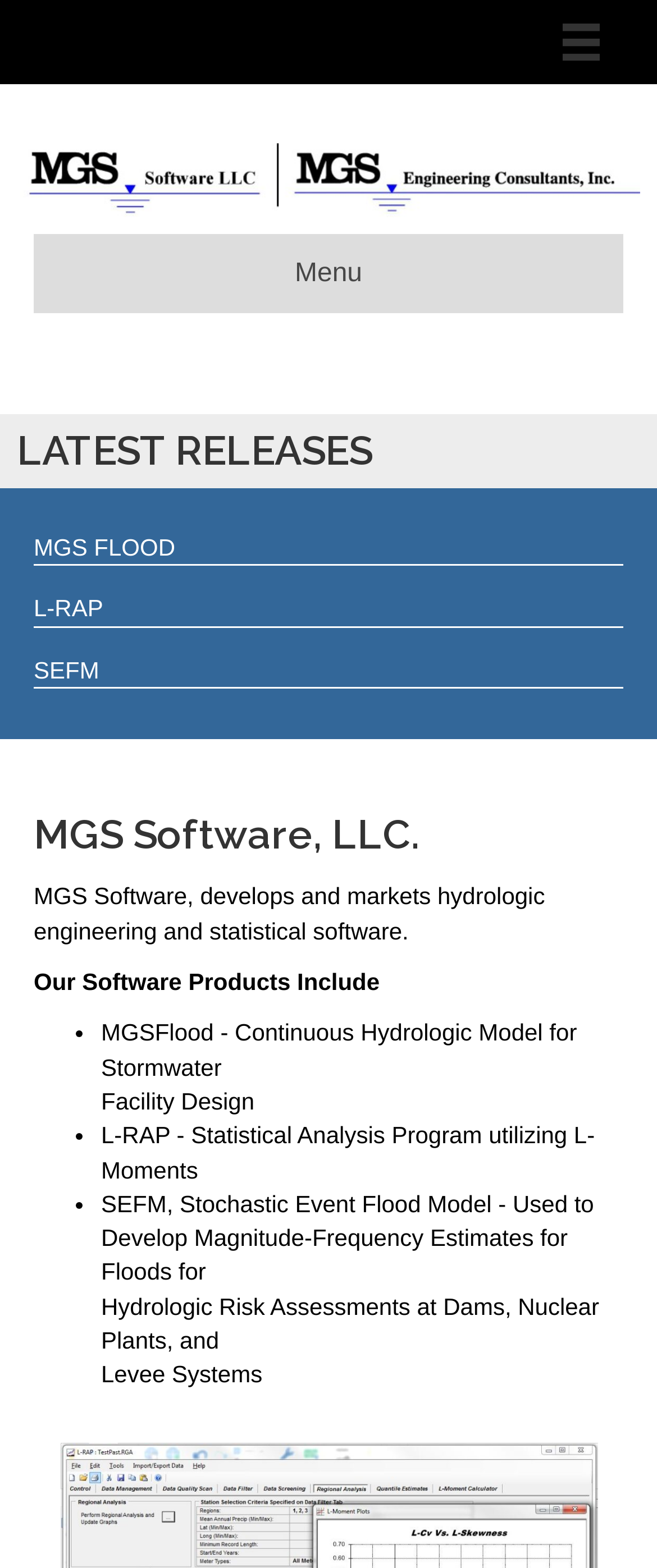Consider the image and give a detailed and elaborate answer to the question: 
What is MGSFlood used for?

The use of MGSFlood is obtained from the StaticText element 'MGSFlood - Continuous Hydrologic Model for Stormwater' which is a list item under 'Our Software Products Include' section.